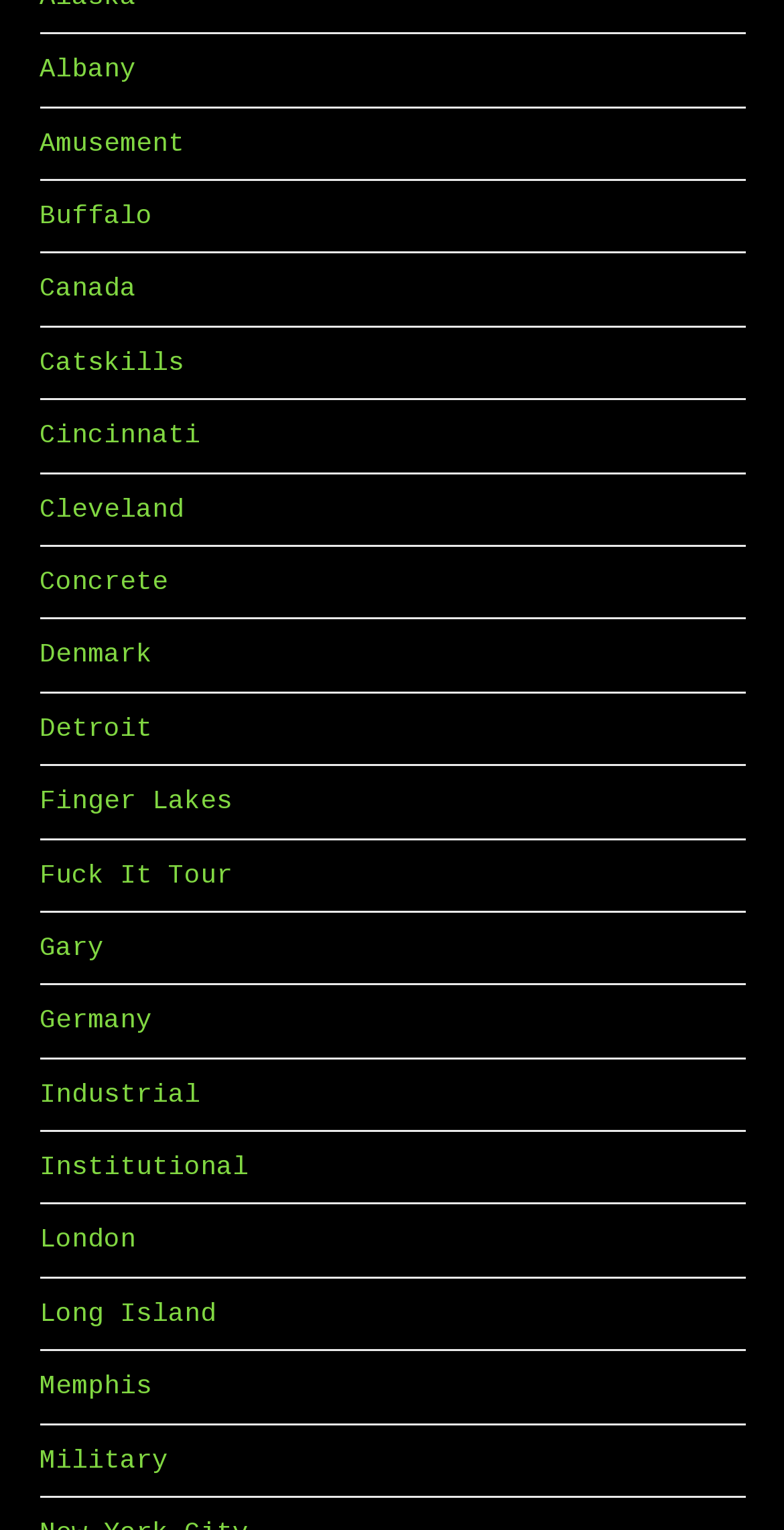Please determine the bounding box of the UI element that matches this description: Long Island. The coordinates should be given as (top-left x, top-left y, bottom-right x, bottom-right y), with all values between 0 and 1.

[0.05, 0.849, 0.276, 0.868]